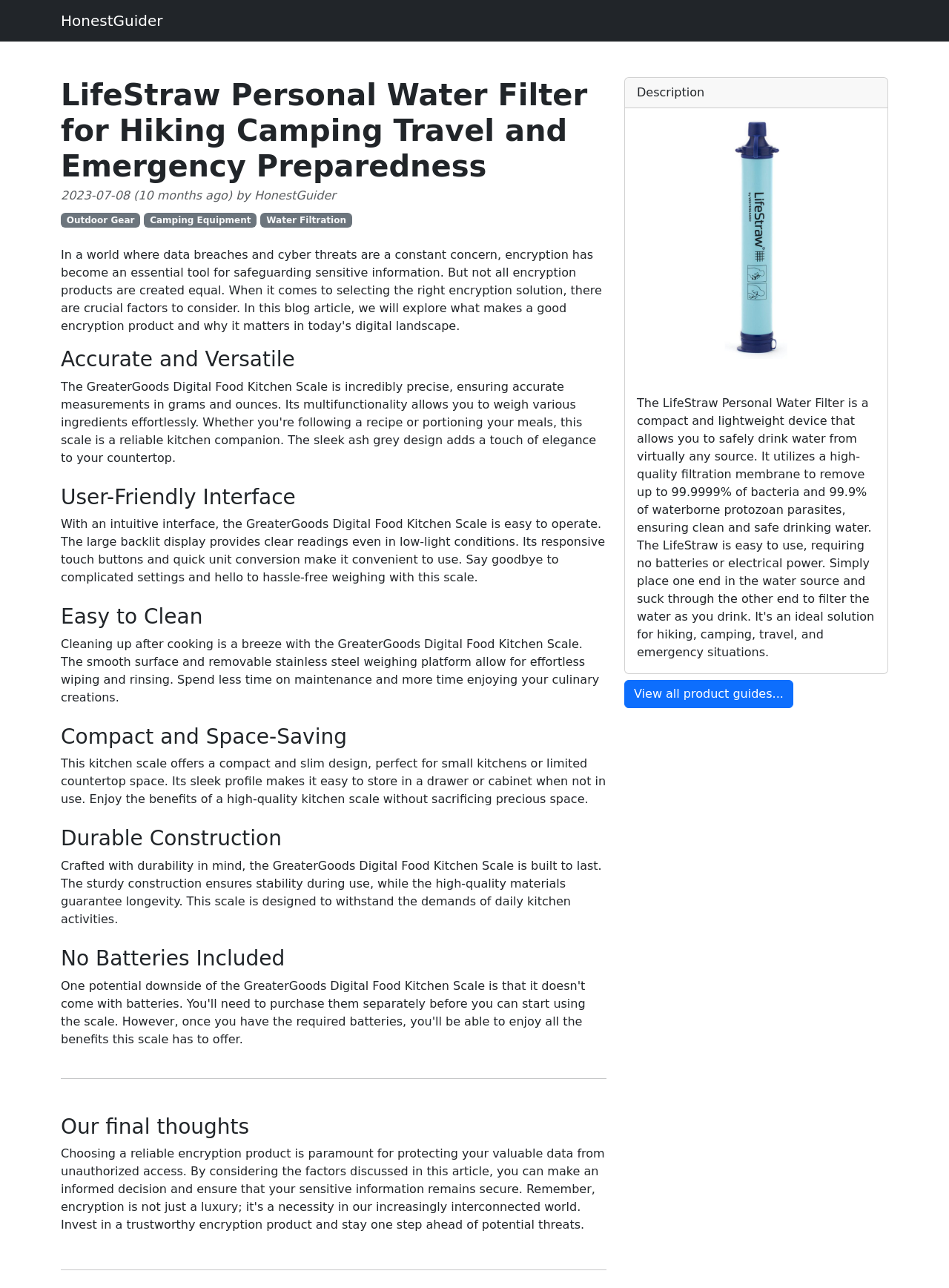Identify the bounding box of the UI component described as: "Camping Equipment".

[0.152, 0.165, 0.271, 0.177]